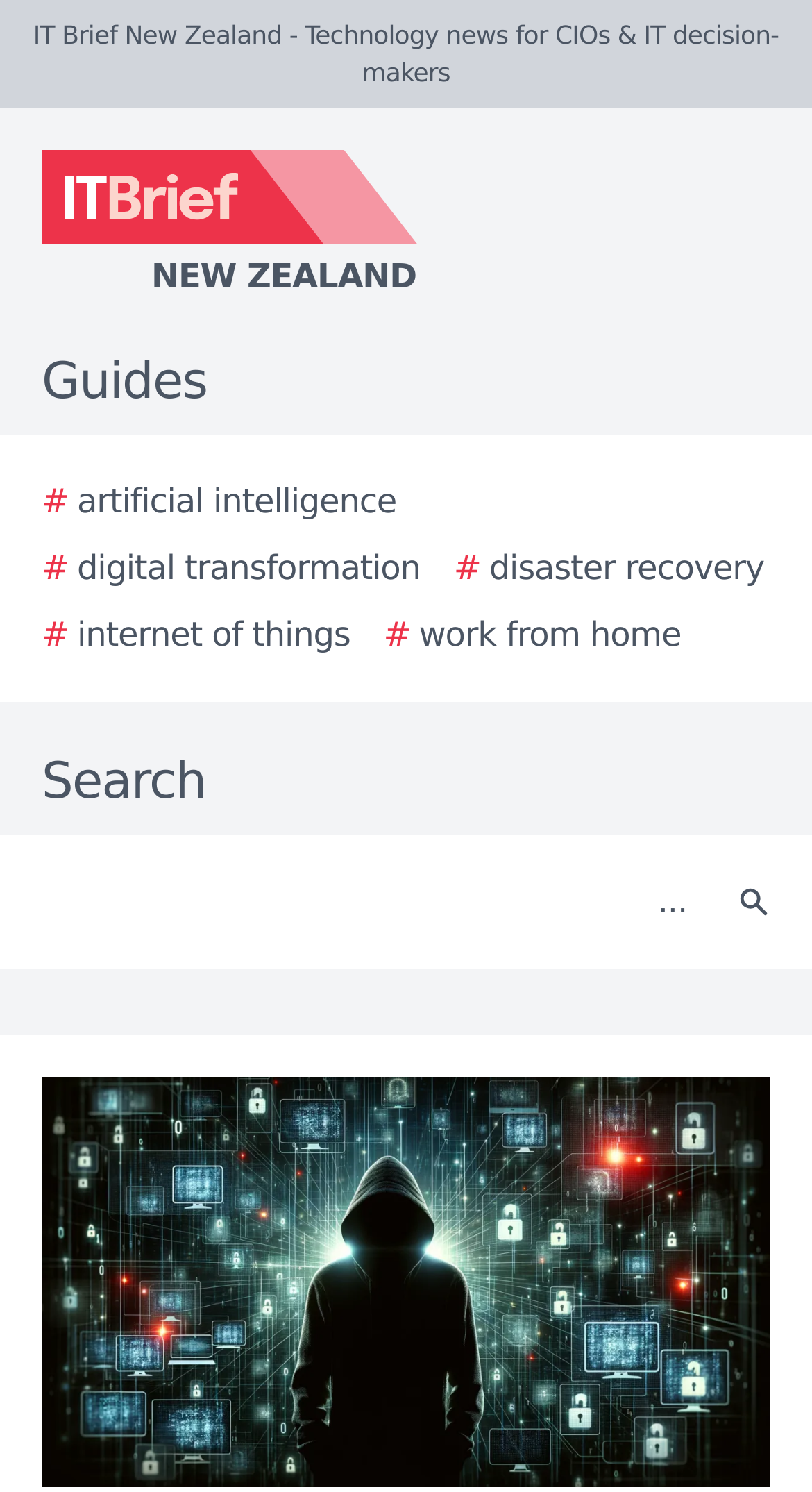Construct a comprehensive caption that outlines the webpage's structure and content.

The webpage appears to be a news article or blog post from IT Brief New Zealand, a technology news website for CIOs and IT decision-makers. At the top of the page, there is a logo of IT Brief New Zealand, accompanied by the website's name in text. Below the logo, there are several links to guides and topics, including artificial intelligence, digital transformation, disaster recovery, internet of things, and work from home.

To the right of these links, there is a search bar with a text box and a search button. The search button has a small icon. Above the search bar, there is a text label that says "Search". 

The main content of the webpage is an article with a title "Cyber attacks 'constantly happening' - warning from intelligence expert". The article features a large image that takes up most of the width of the page. The image is likely related to the article's content, which discusses how artificial intelligence is making it easier for criminals to access the tools of the trade, according to threat intelligence expert Pascal Geenen.